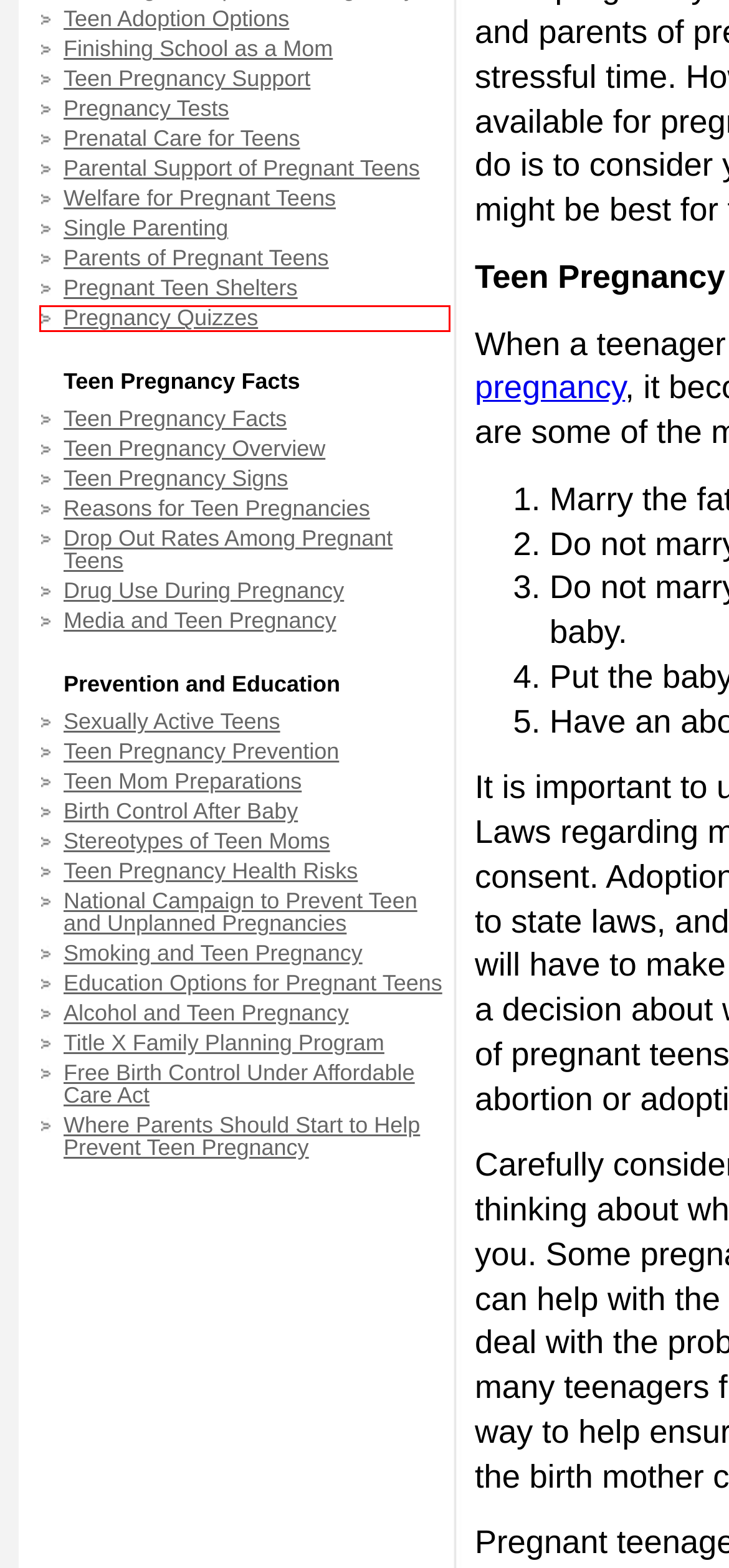You’re provided with a screenshot of a webpage that has a red bounding box around an element. Choose the best matching webpage description for the new page after clicking the element in the red box. The options are:
A. Finishing School as a Mom - Teen Pregnancy Statistics
B. Prenatal Care for Teens - Teen Pregnancy Statistics
C. Title X Family Planning Program - Teen Pregnancy Statistics
D. Teen Pregnancy Prevention - Teen Pregnancy Statistics
E. Welfare for Pregnant Teens - Teen Pregnancy Statistics
F. Pregnancy Quizzes - Teen Pregnancy Statistics
G. Teen Pregnancy Facts - Teen Pregnancy Statistics
H. Teen Adoption Options - Teen Pregnancy Statistics

F